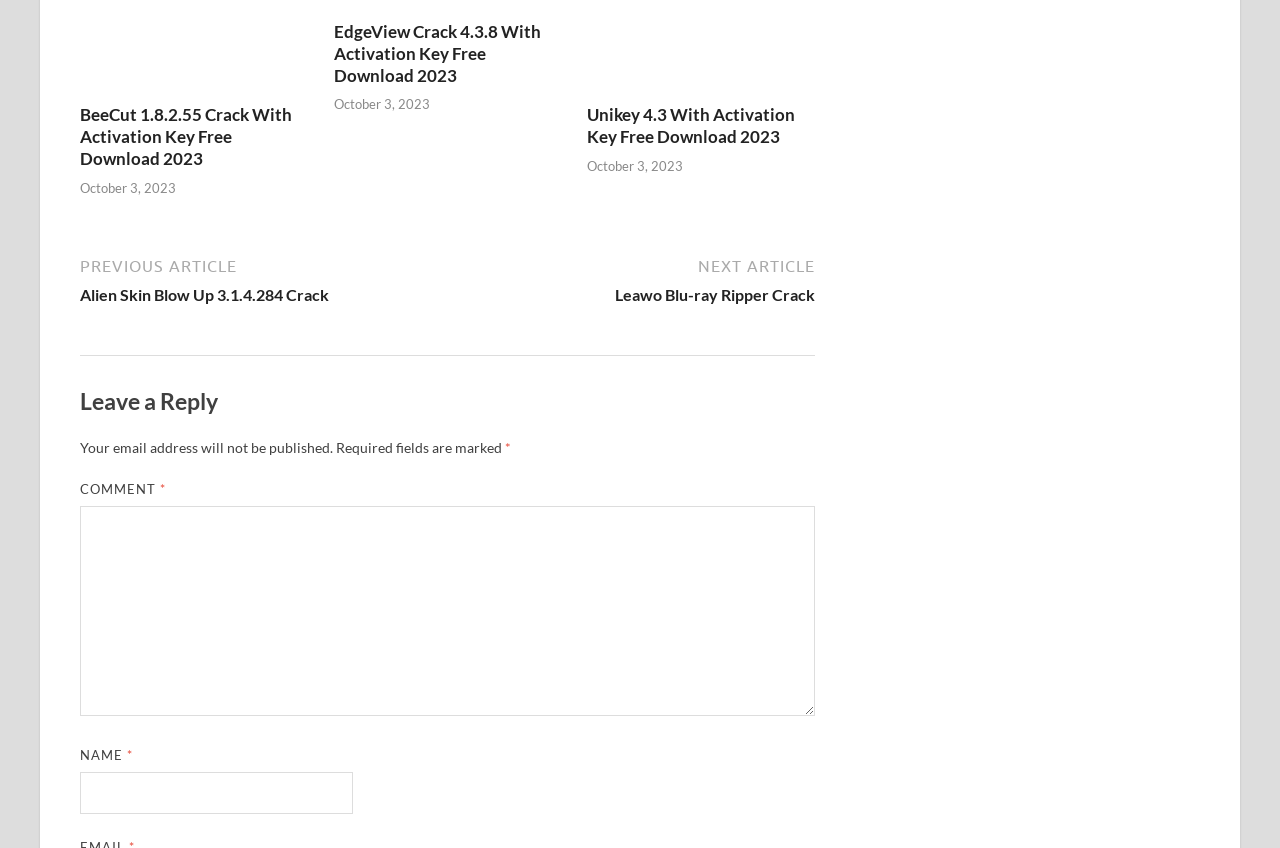From the element description parent_node: COMMENT * name="comment", predict the bounding box coordinates of the UI element. The coordinates must be specified in the format (top-left x, top-left y, bottom-right x, bottom-right y) and should be within the 0 to 1 range.

[0.062, 0.597, 0.637, 0.845]